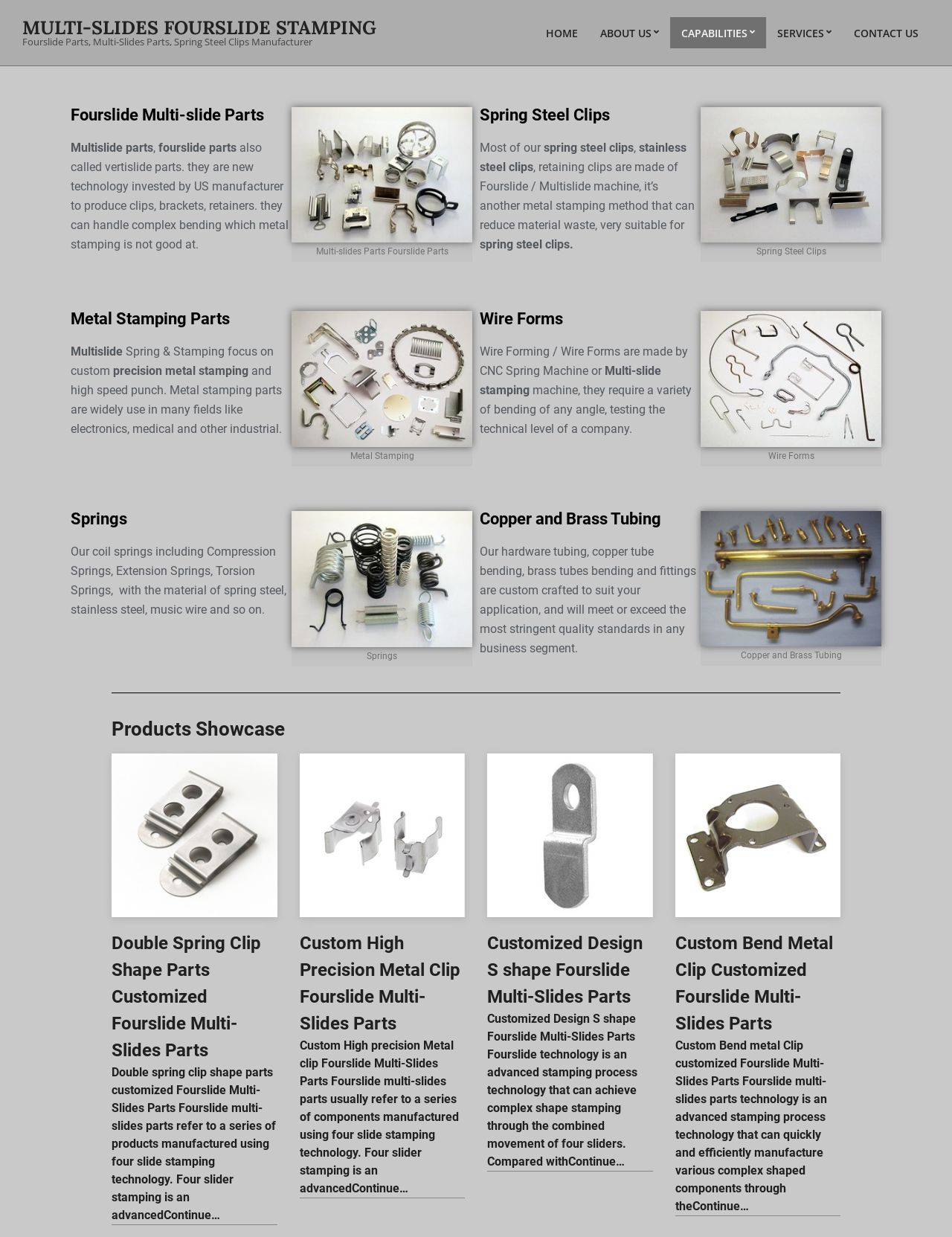Locate the bounding box coordinates of the clickable region to complete the following instruction: "Click the 'SEARCH' link."

None